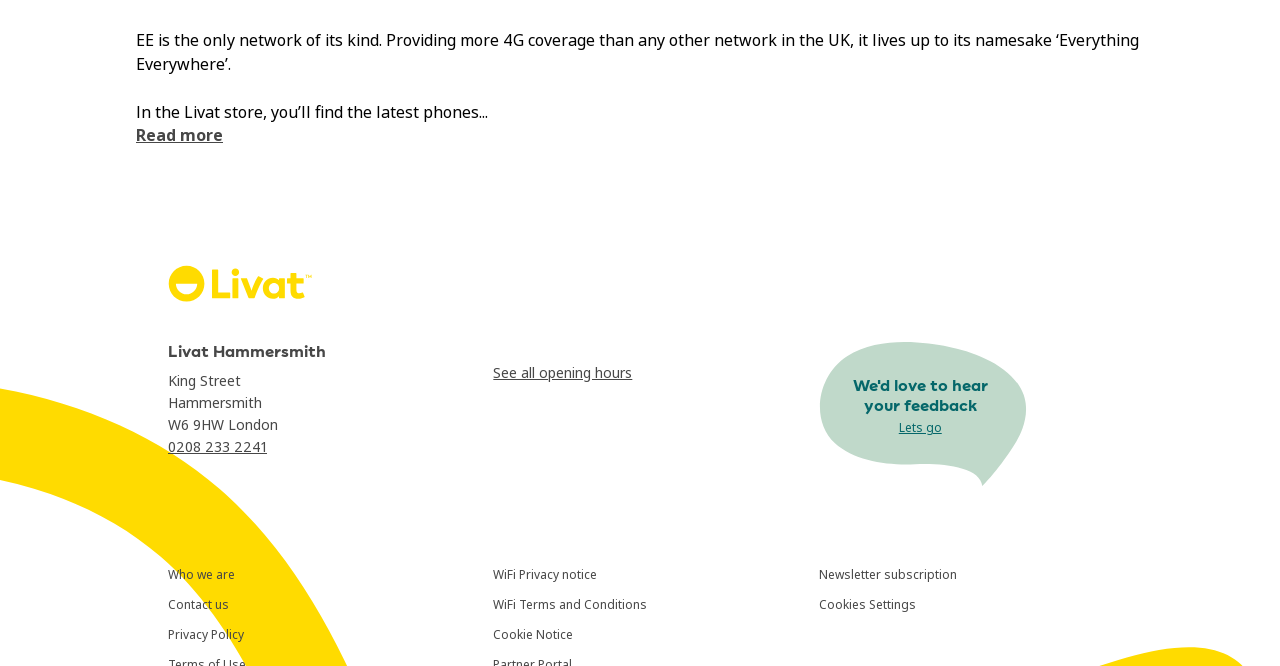Please identify the coordinates of the bounding box that should be clicked to fulfill this instruction: "Call the store".

[0.131, 0.656, 0.209, 0.685]